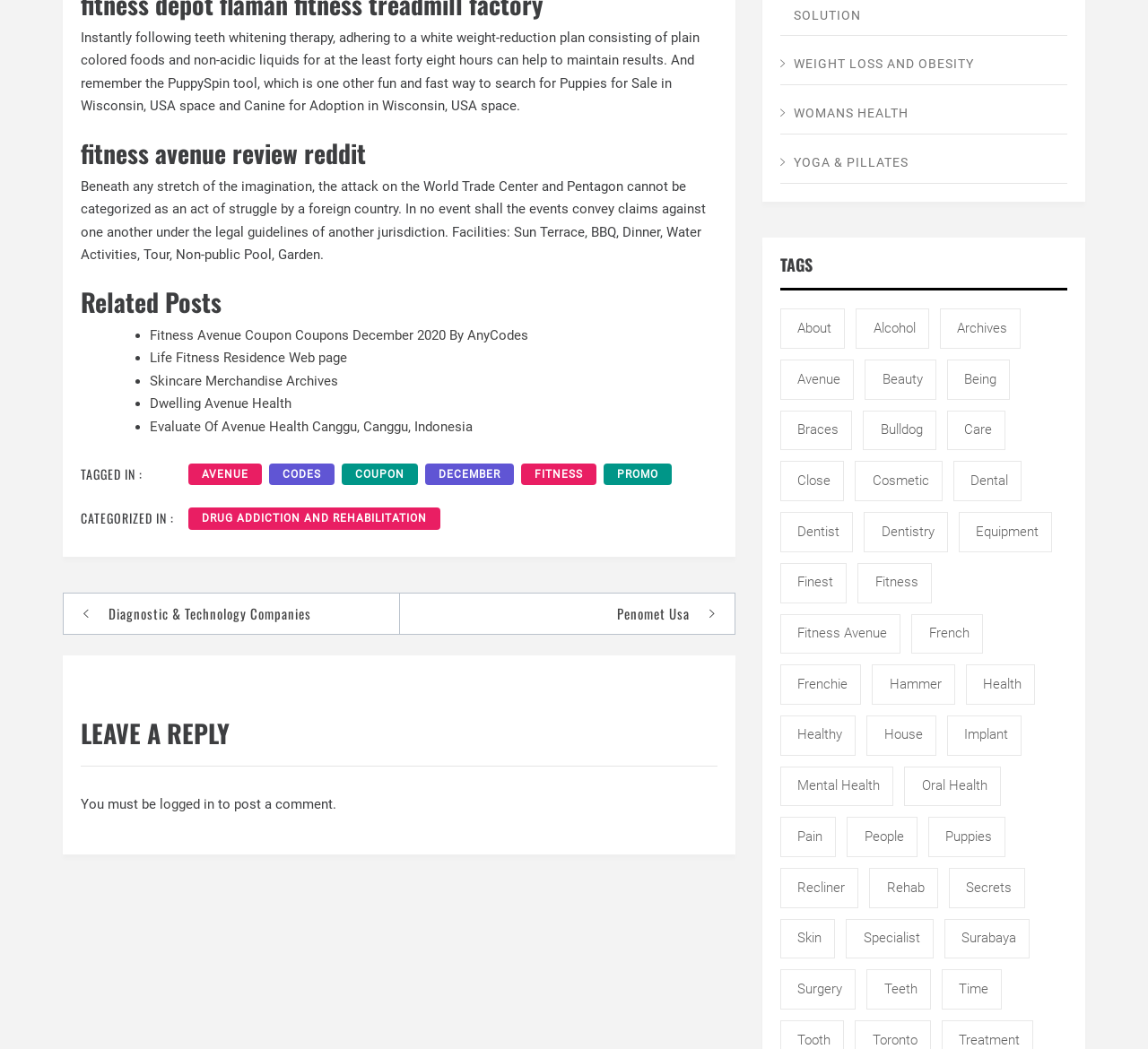Provide a single word or phrase answer to the question: 
How many items are categorized under 'fitness avenue'?

10 items